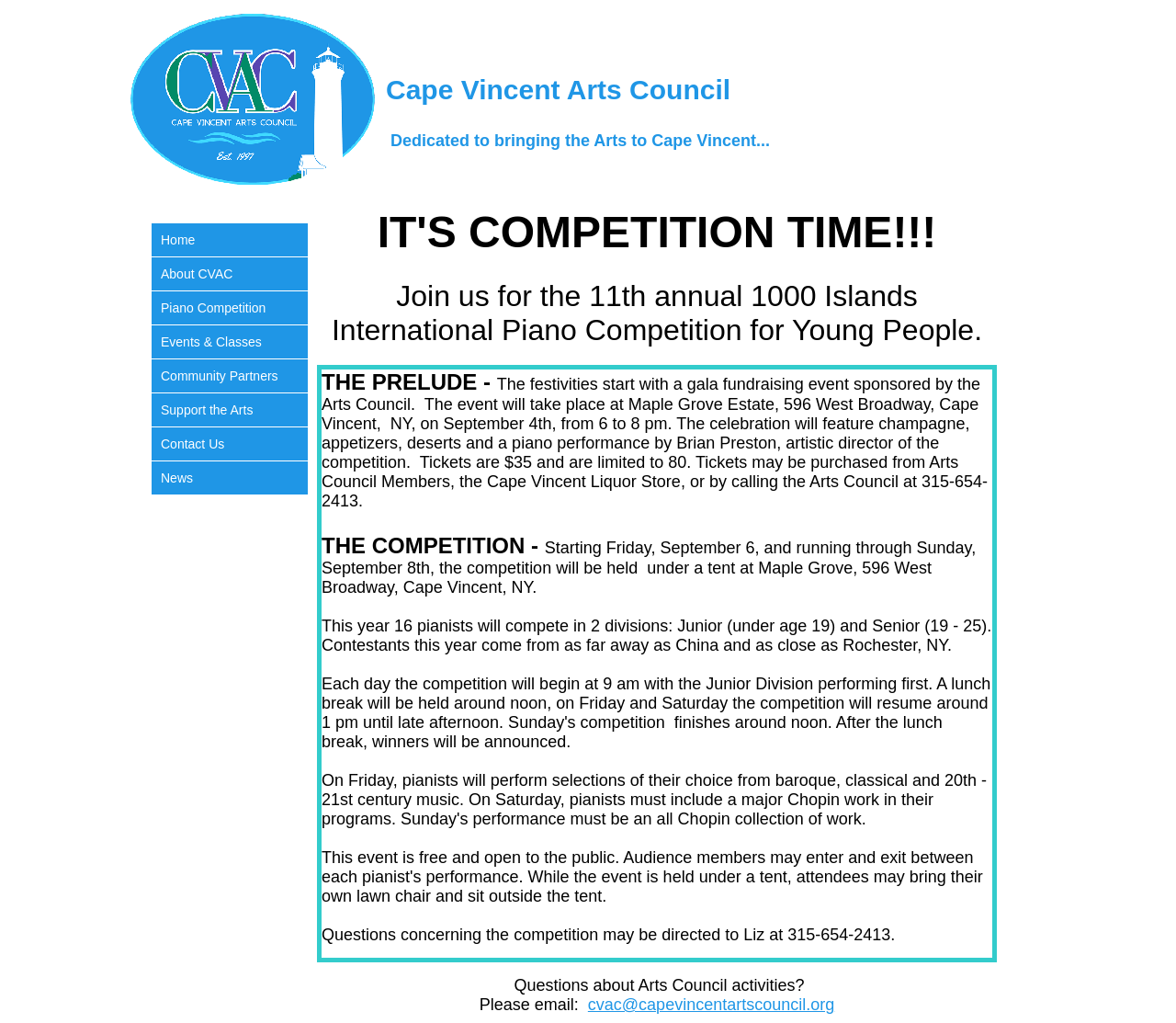What is the name of the organization?
Please use the image to deliver a detailed and complete answer.

The name of the organization is obtained from the heading element at the top of the webpage, which reads 'Cape Vincent Arts Council'.